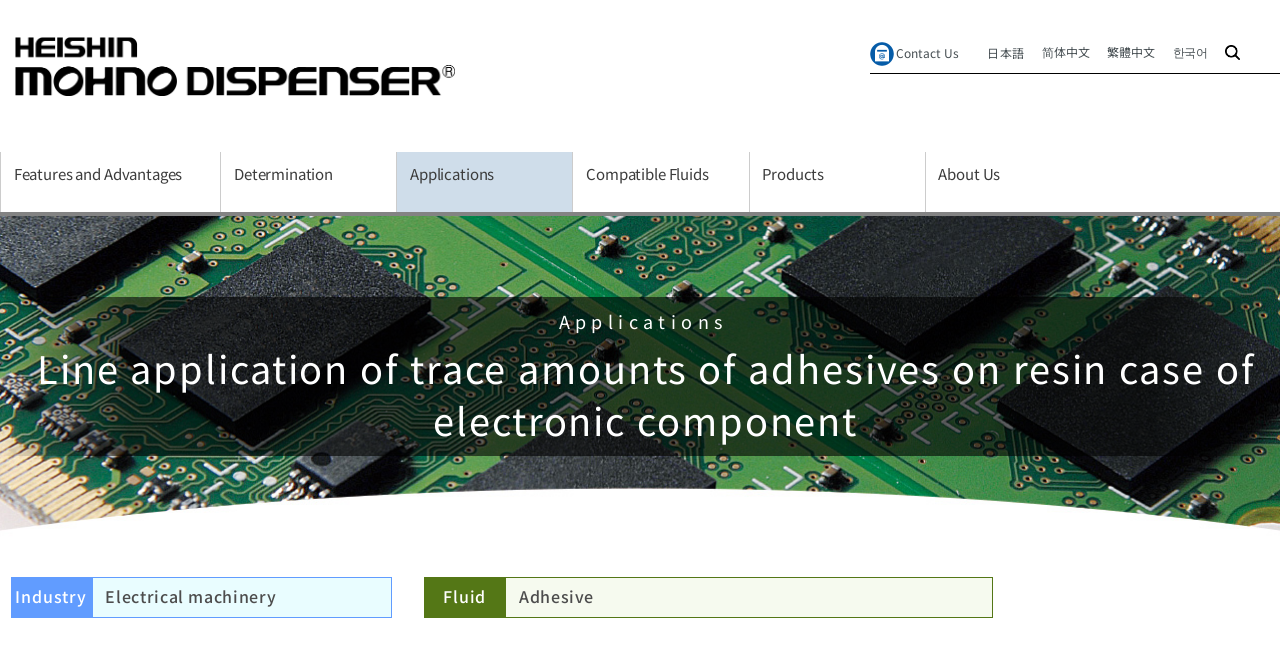Describe all visible elements and their arrangement on the webpage.

The webpage is about the application of trace amounts of adhesives on resin cases of electronic components. At the top left, there is a logo of "Mohno Dispenser" which is also a link, accompanied by an image of the same name. To the right of the logo, there are several language options, including "Contact Us", "日本語", "简体中文", "繁體中文", and "한국어". A search icon is located at the top right corner.

Below the top section, there is a navigation menu with links to various pages, including "Features and Advantages", "Determination", "Applications", "Compatible Fluids", "Products", and "About Us". The "Applications" link is highlighted, indicating that it is the current page.

The main content of the page is headed by a title "Applications Line application of trace amounts of adhesives on resin case of electronic component". Below the title, there is a description list with three items. The first item has a term "Industry" and a description "Electrical machinery". The second item has a term "Fluid" and a description "Adhesive". The list takes up most of the page's content area.